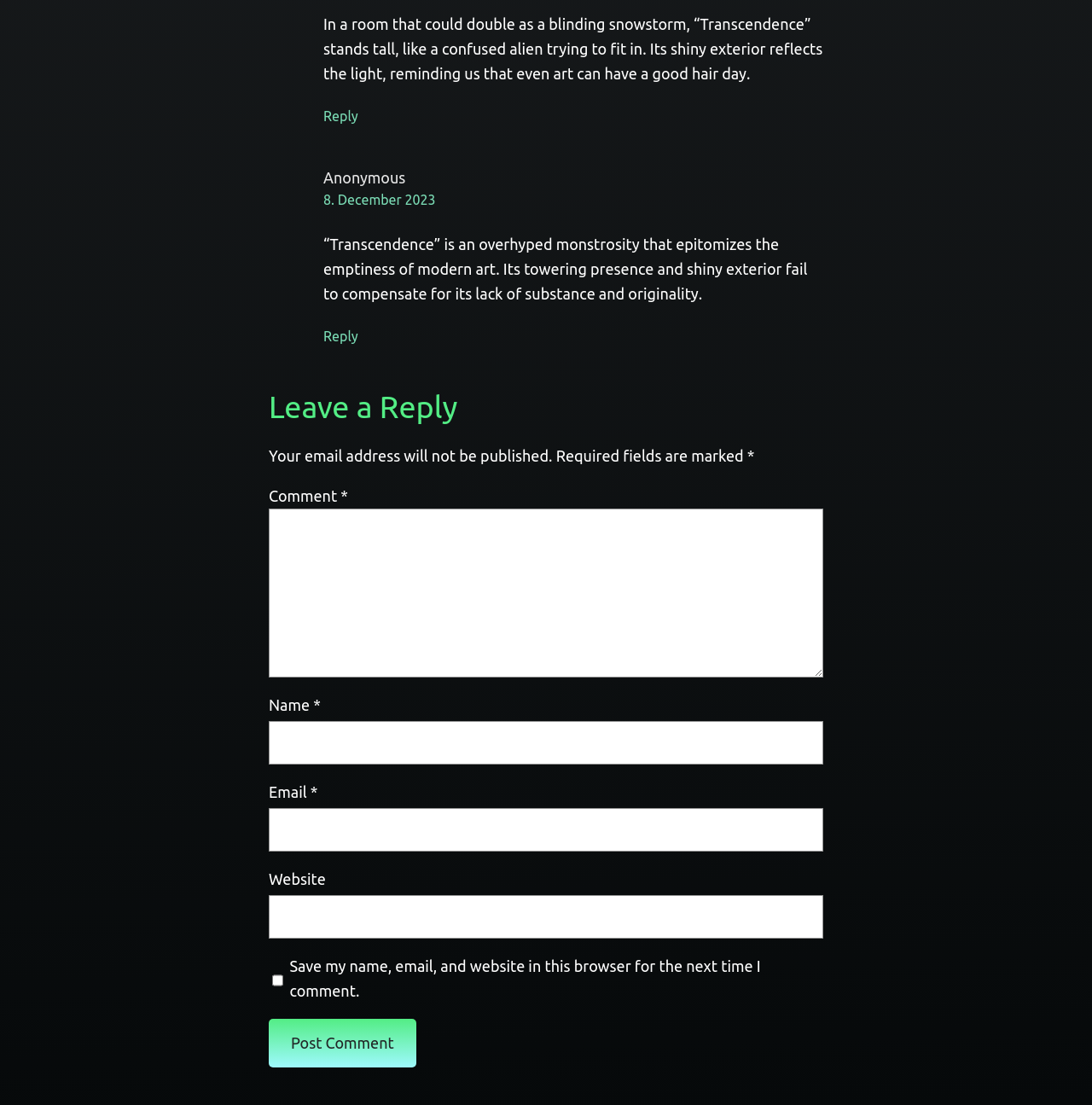What is the function of the 'Post Comment' button?
Please answer the question with a detailed and comprehensive explanation.

The function of the 'Post Comment' button is to submit the user's comment after they have filled in the required fields and clicked the button.